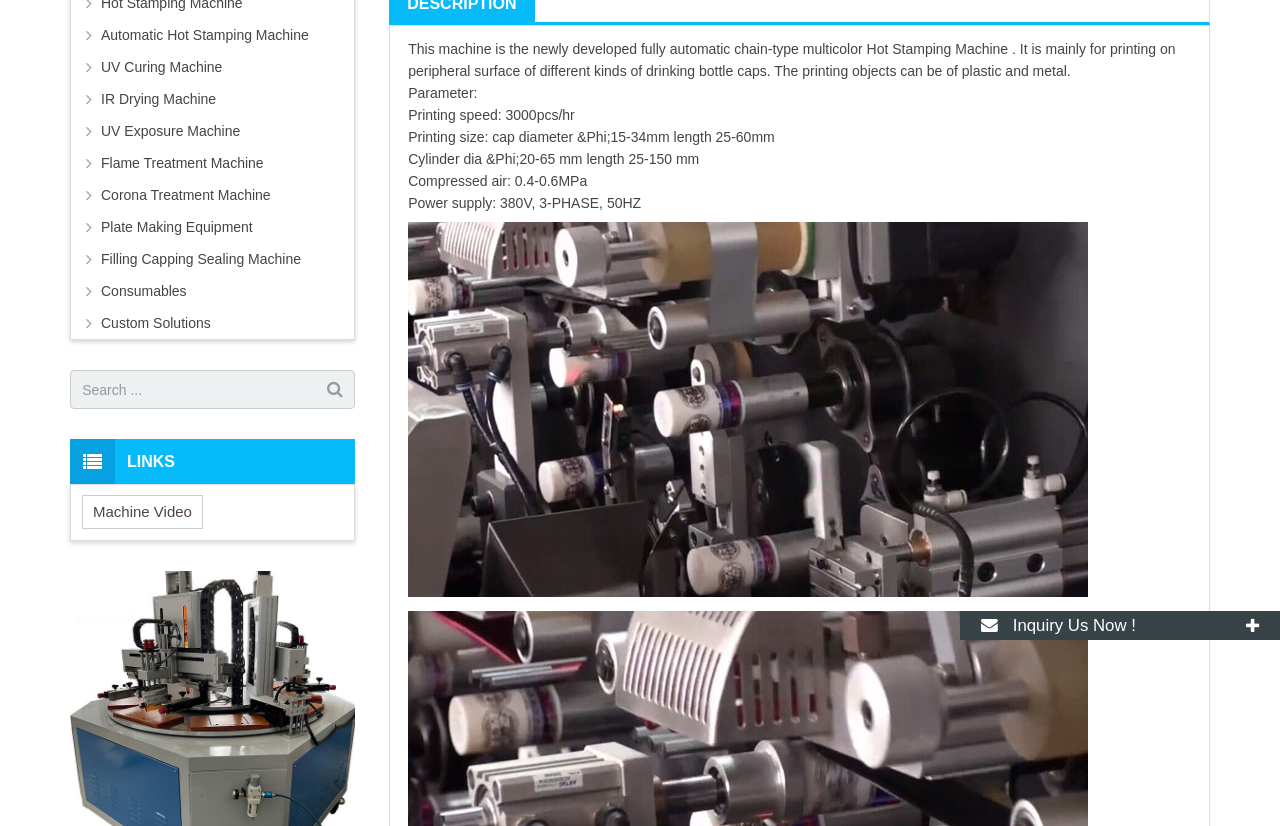Provide the bounding box coordinates, formatted as (top-left x, top-left y, bottom-right x, bottom-right y), with all values being floating point numbers between 0 and 1. Identify the bounding box of the UI element that matches the description: IR Drying Machine

[0.079, 0.107, 0.277, 0.133]